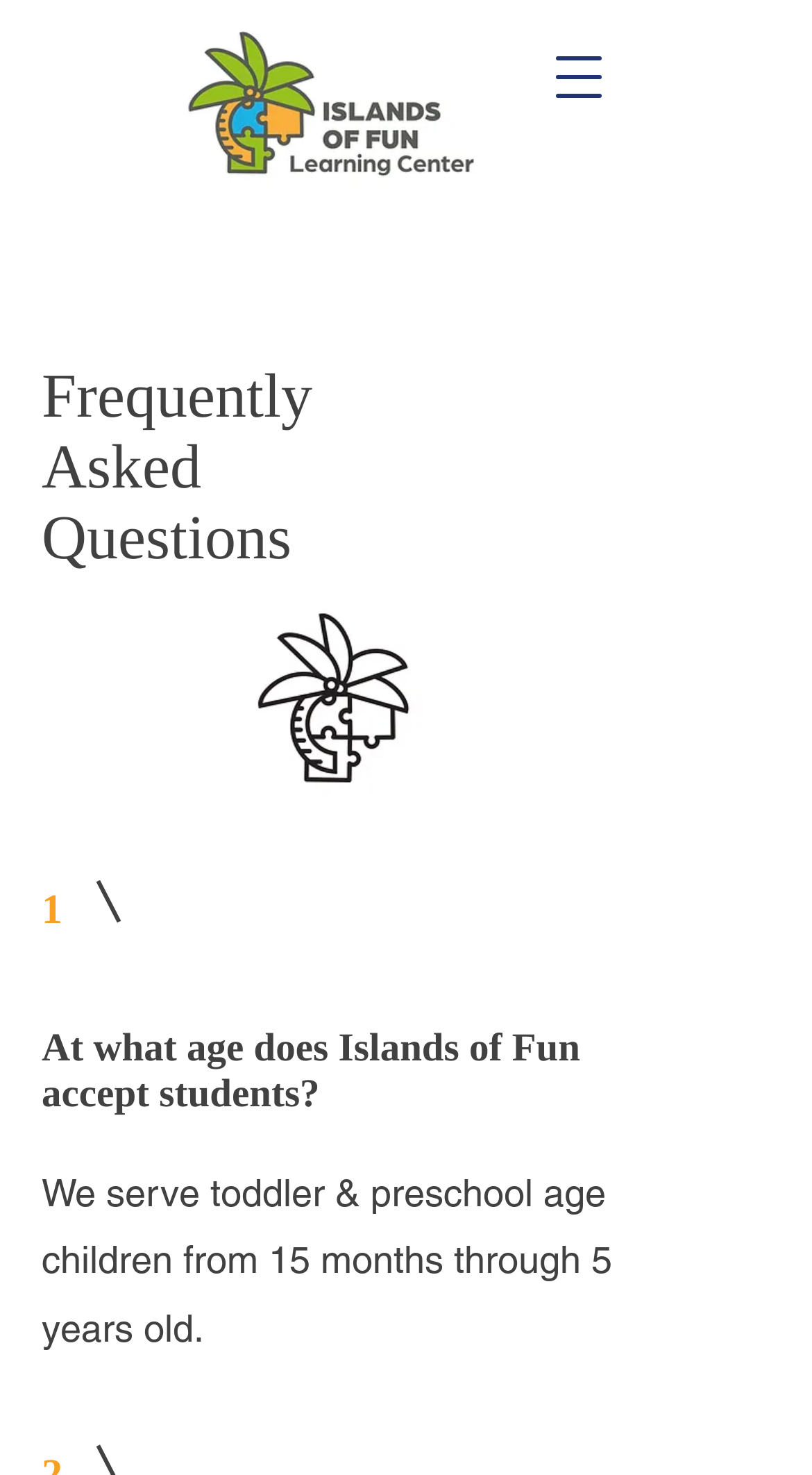Bounding box coordinates are given in the format (top-left x, top-left y, bottom-right x, bottom-right y). All values should be floating point numbers between 0 and 1. Provide the bounding box coordinate for the UI element described as: aria-label="Open navigation menu"

[0.649, 0.017, 0.777, 0.088]